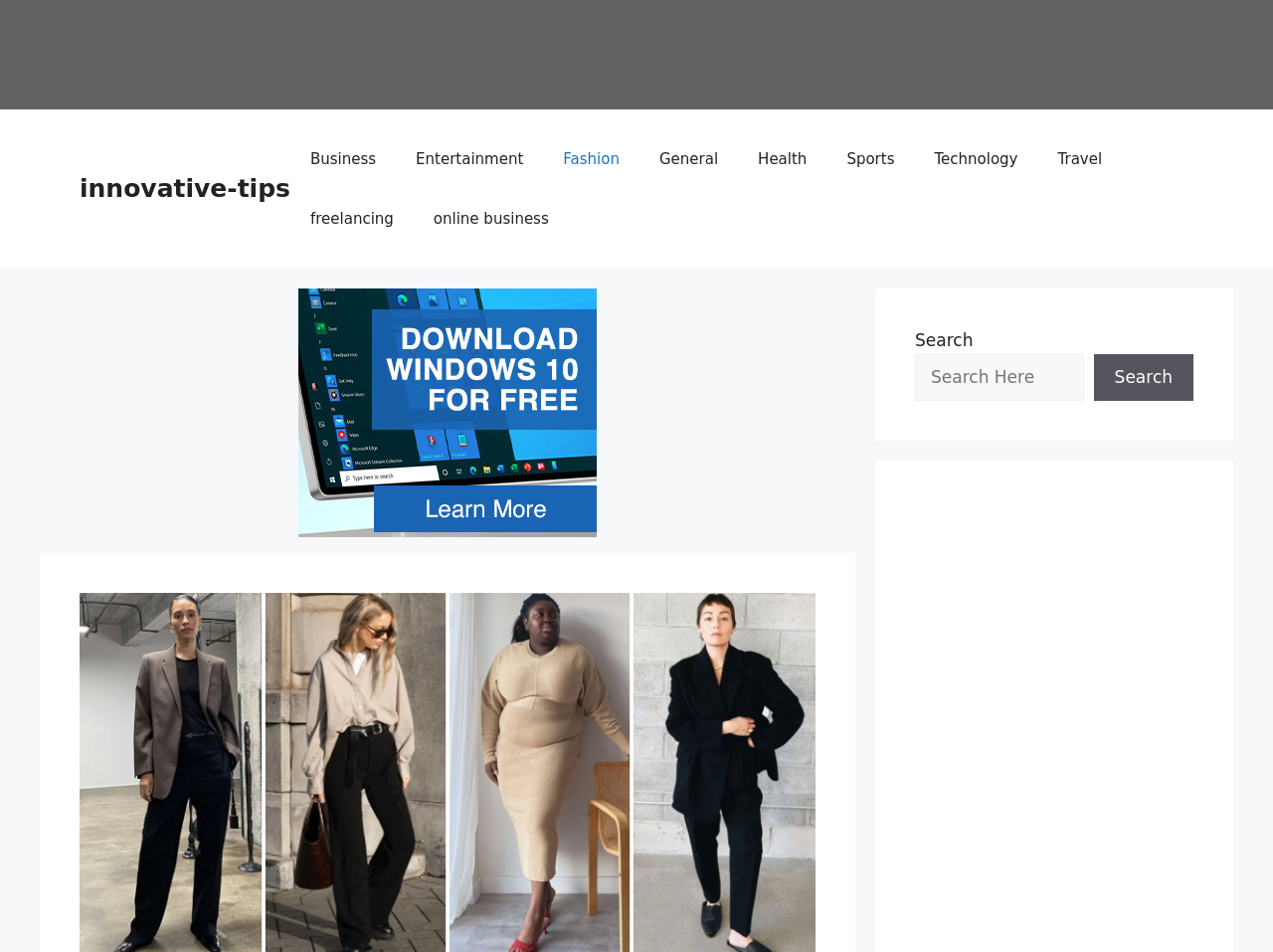Determine the bounding box coordinates for the region that must be clicked to execute the following instruction: "search for something".

[0.719, 0.371, 0.851, 0.421]